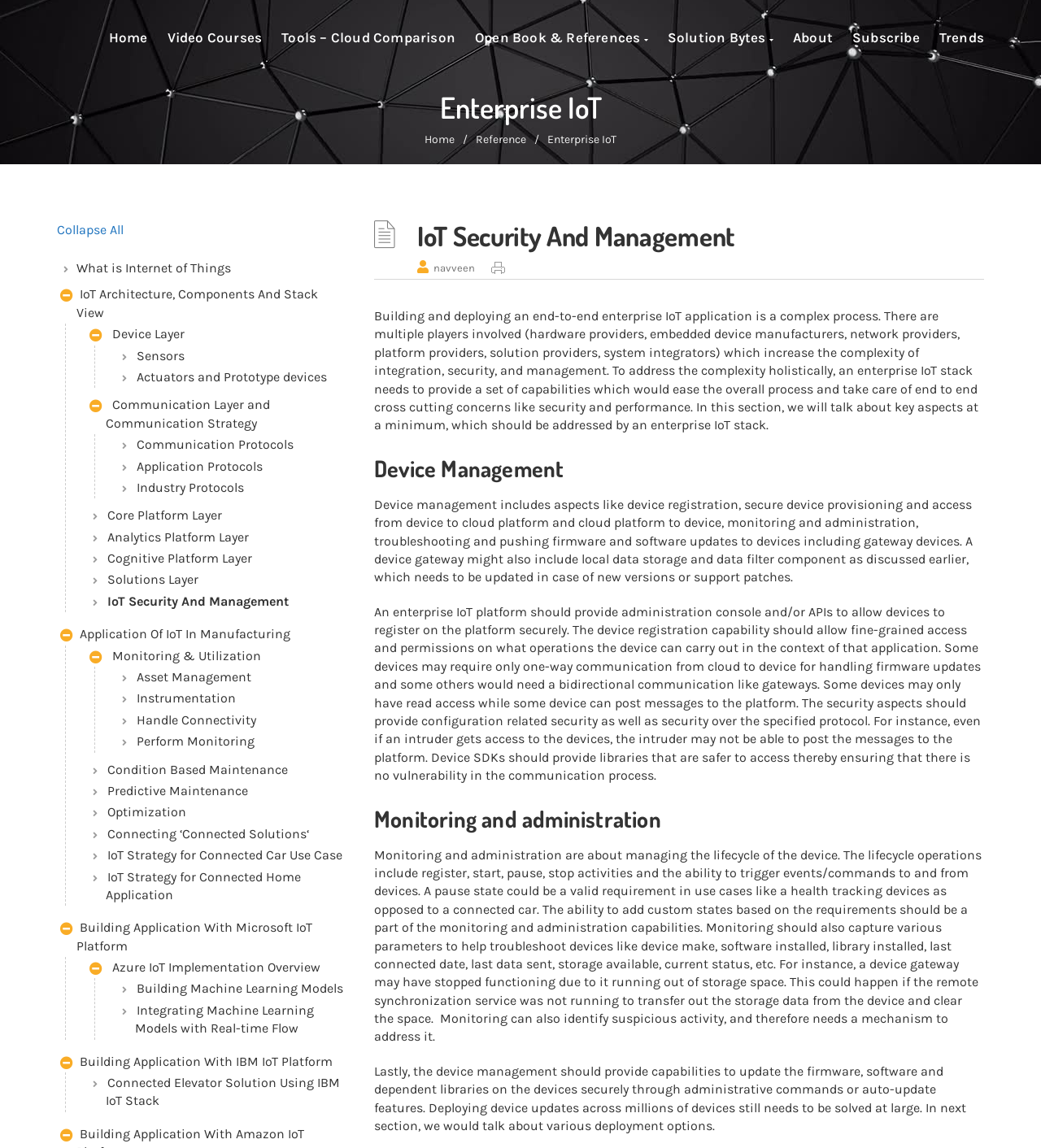Give a short answer to this question using one word or a phrase:
What is the first link in the top navigation bar?

Home